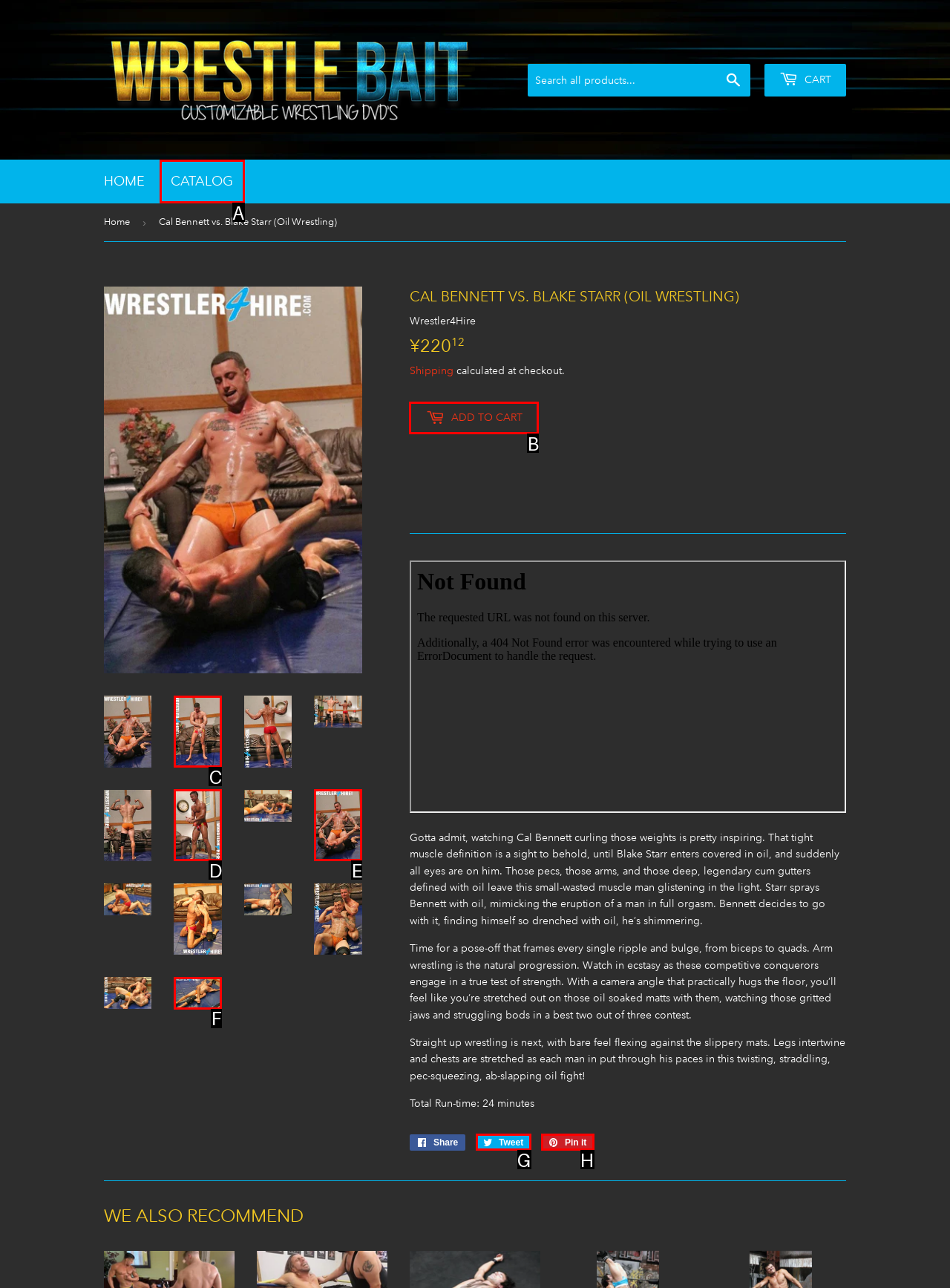Select the UI element that should be clicked to execute the following task: Add to cart
Provide the letter of the correct choice from the given options.

B